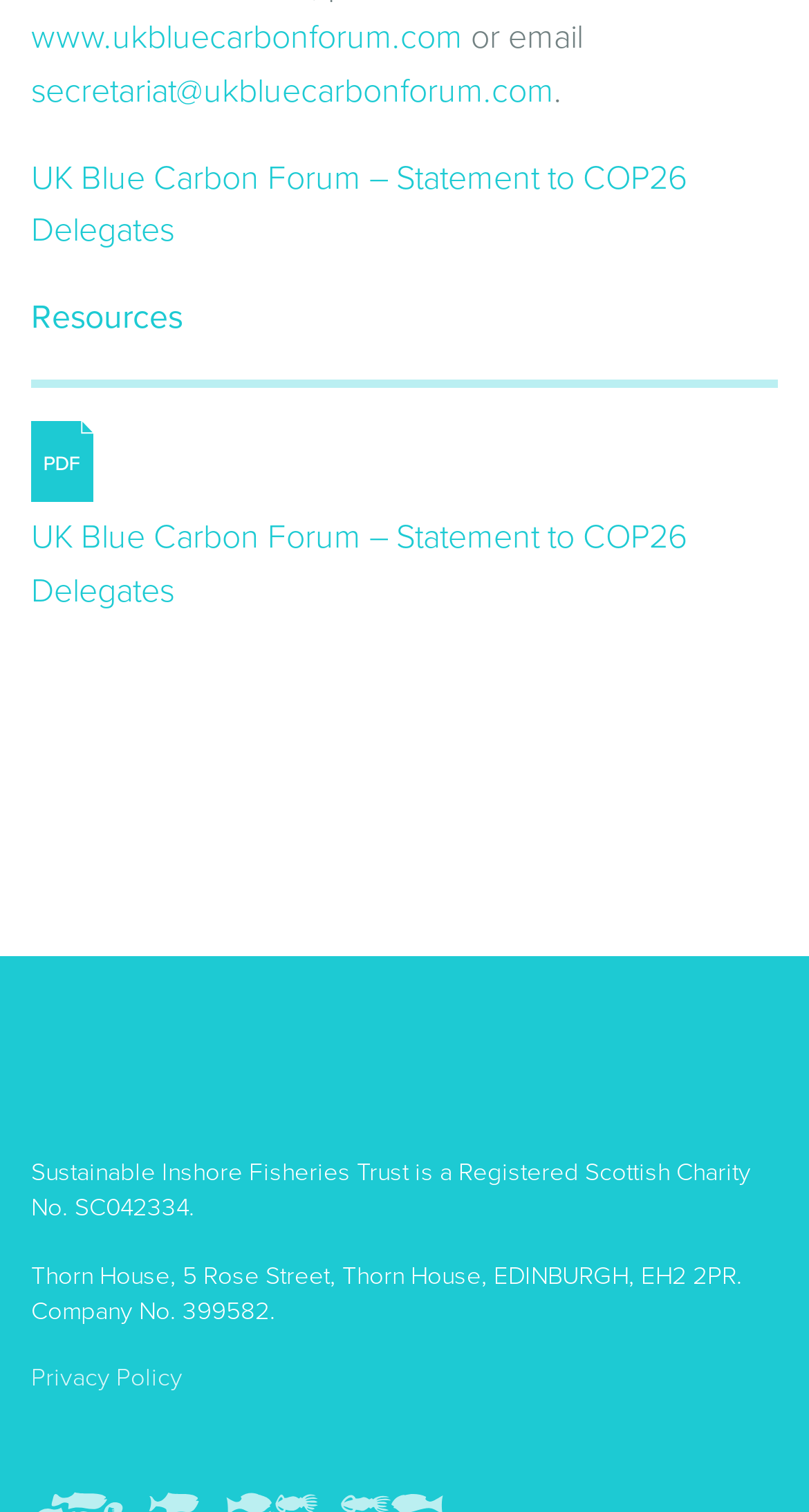Answer the following query with a single word or phrase:
What is the company number of Thorn House?

399582